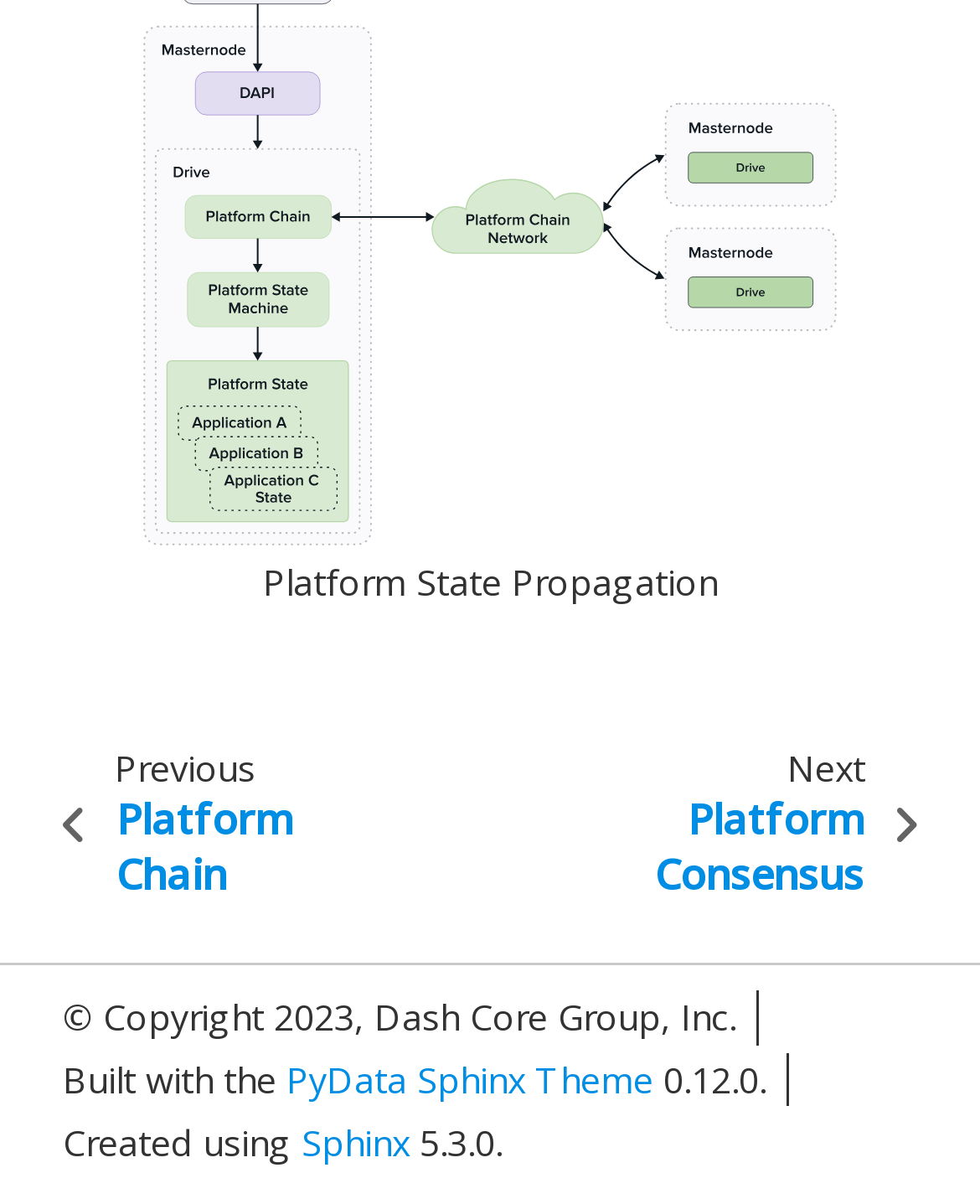Please predict the bounding box coordinates (top-left x, top-left y, bottom-right x, bottom-right y) for the UI element in the screenshot that fits the description: previous Platform Chain

[0.038, 0.599, 0.454, 0.769]